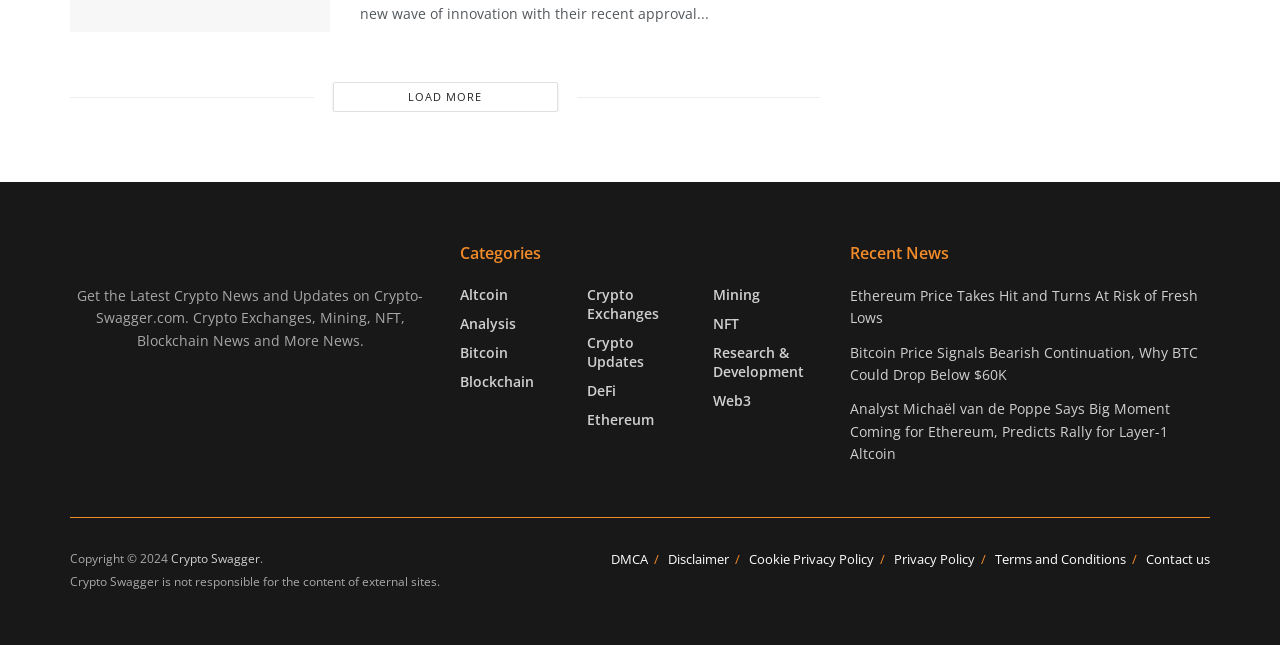What is the purpose of the 'LOAD MORE' link?
Please answer the question with as much detail as possible using the screenshot.

The 'LOAD MORE' link is likely used to load more news articles or updates on the website, allowing users to access additional content beyond what is initially displayed.